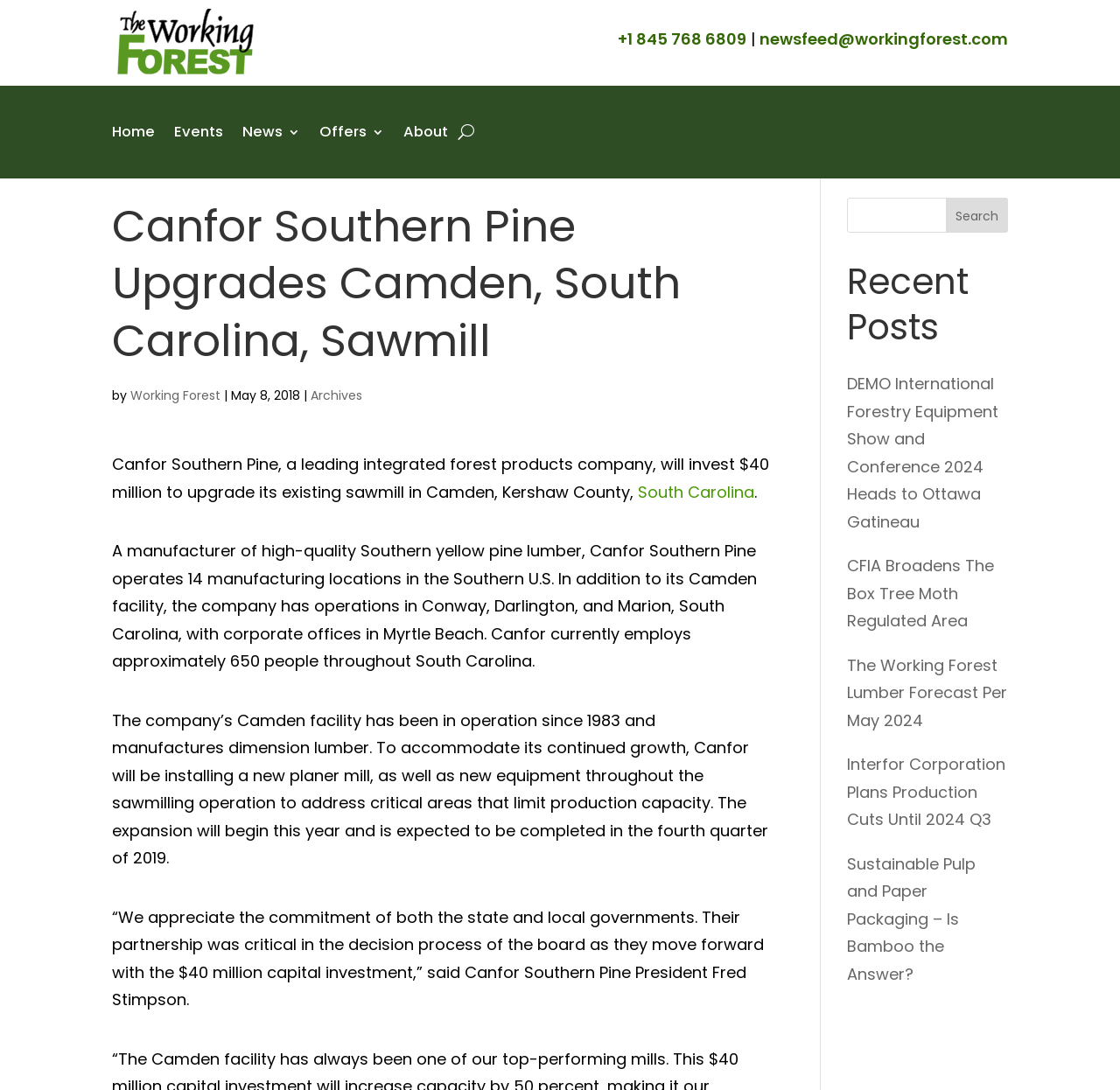Determine the bounding box coordinates for the region that must be clicked to execute the following instruction: "Read the news about Canfor Southern Pine".

[0.1, 0.416, 0.687, 0.461]